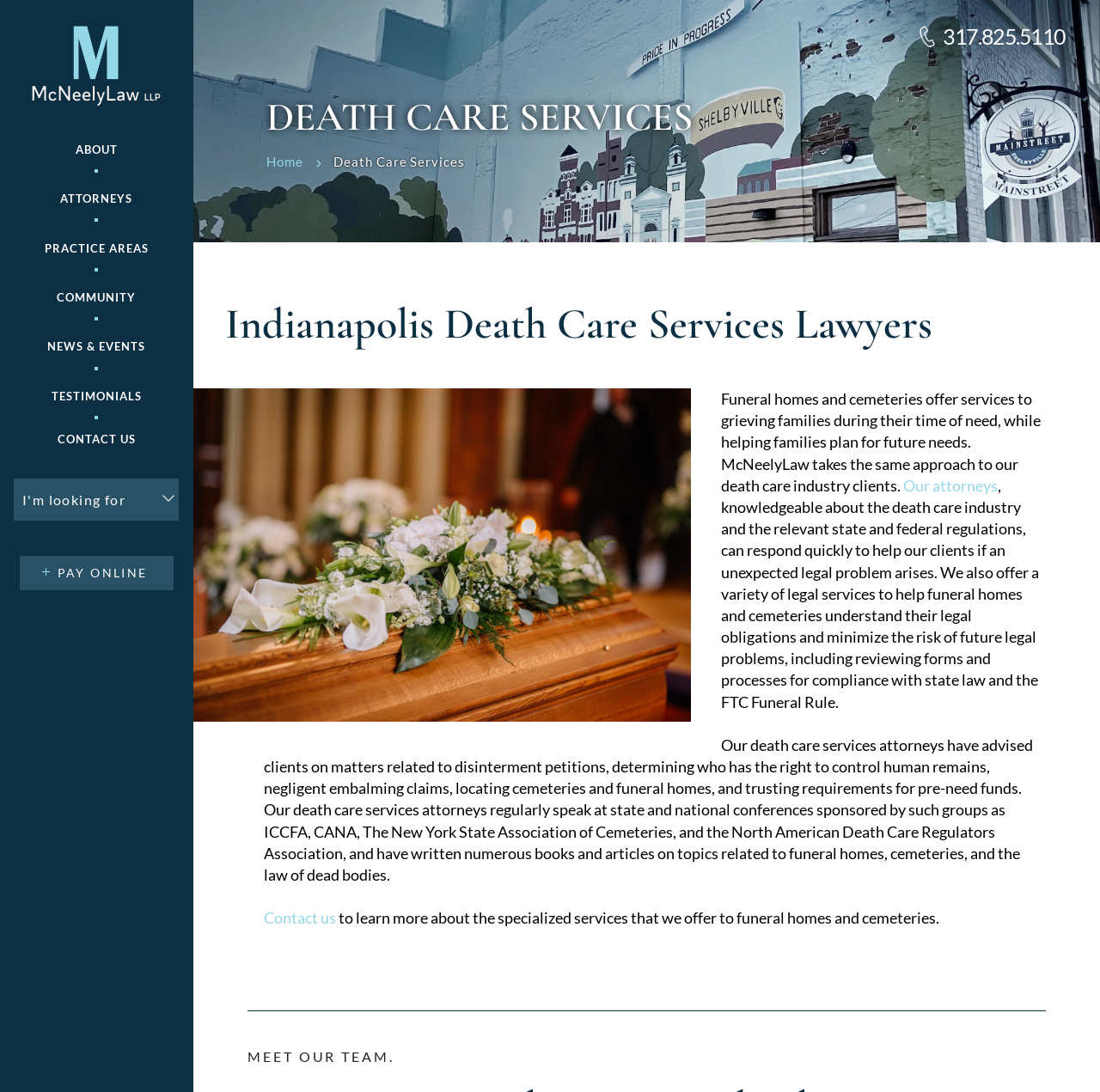Find the bounding box coordinates of the area to click in order to follow the instruction: "Click on Contact us".

[0.24, 0.832, 0.306, 0.849]